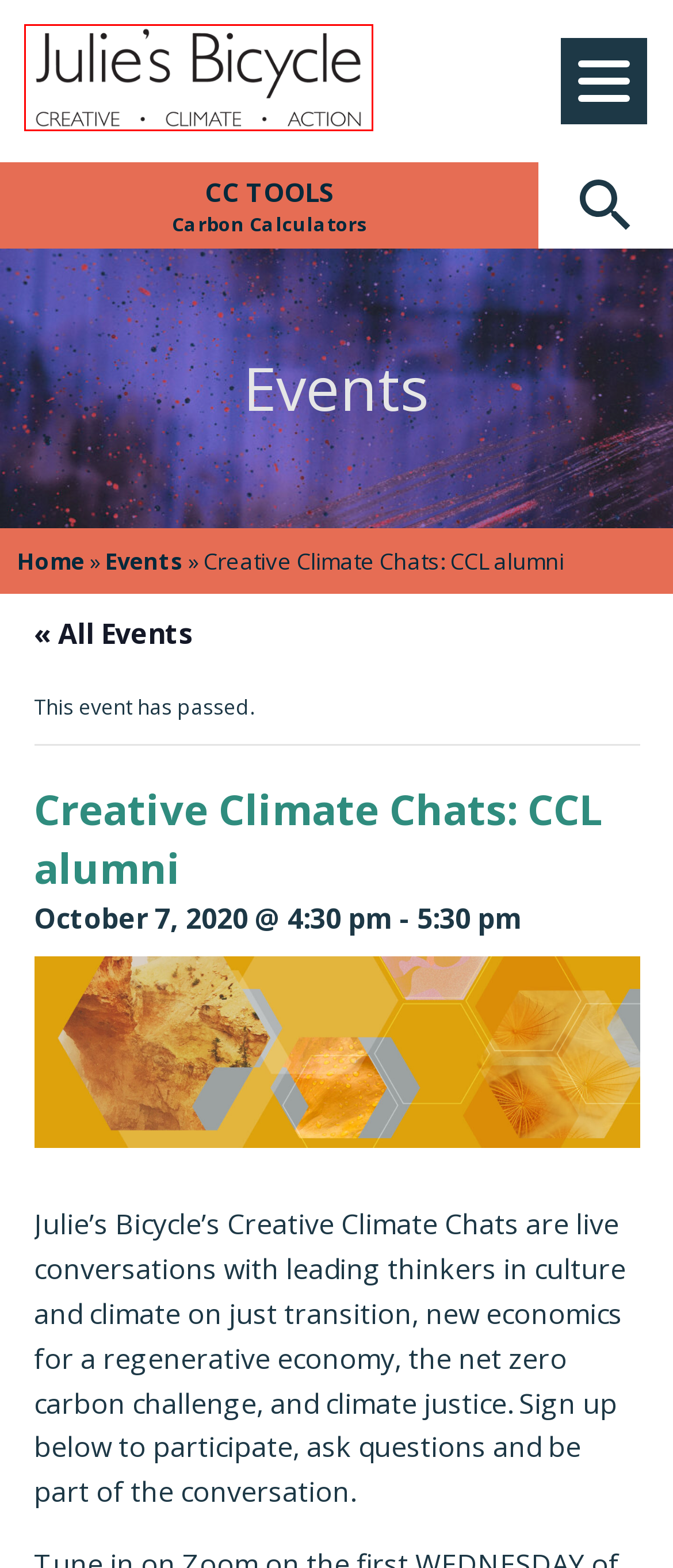A screenshot of a webpage is provided, featuring a red bounding box around a specific UI element. Identify the webpage description that most accurately reflects the new webpage after interacting with the selected element. Here are the candidates:
A. People | Julie's Bicycle | Culture & Climate Non-Profit
B. Privacy Policy - Julie's Bicycle
C. Welcome to Julie's Bicycle | Homepage | Culture & Climate Non-Profit
D. Creative Climate Tools | Julie's Bicycle | Sustainability Strategy Tools
E. Sitemap - Julie's Bicycle
F. Events from May 16 – October 18, 2023 – Julie's Bicycle
G. JB Story | Julie's Bicycle | Culture & Climate Non-Profit
H. Press | Julie's Bicycle | Culture & Climate Non-Profit

C